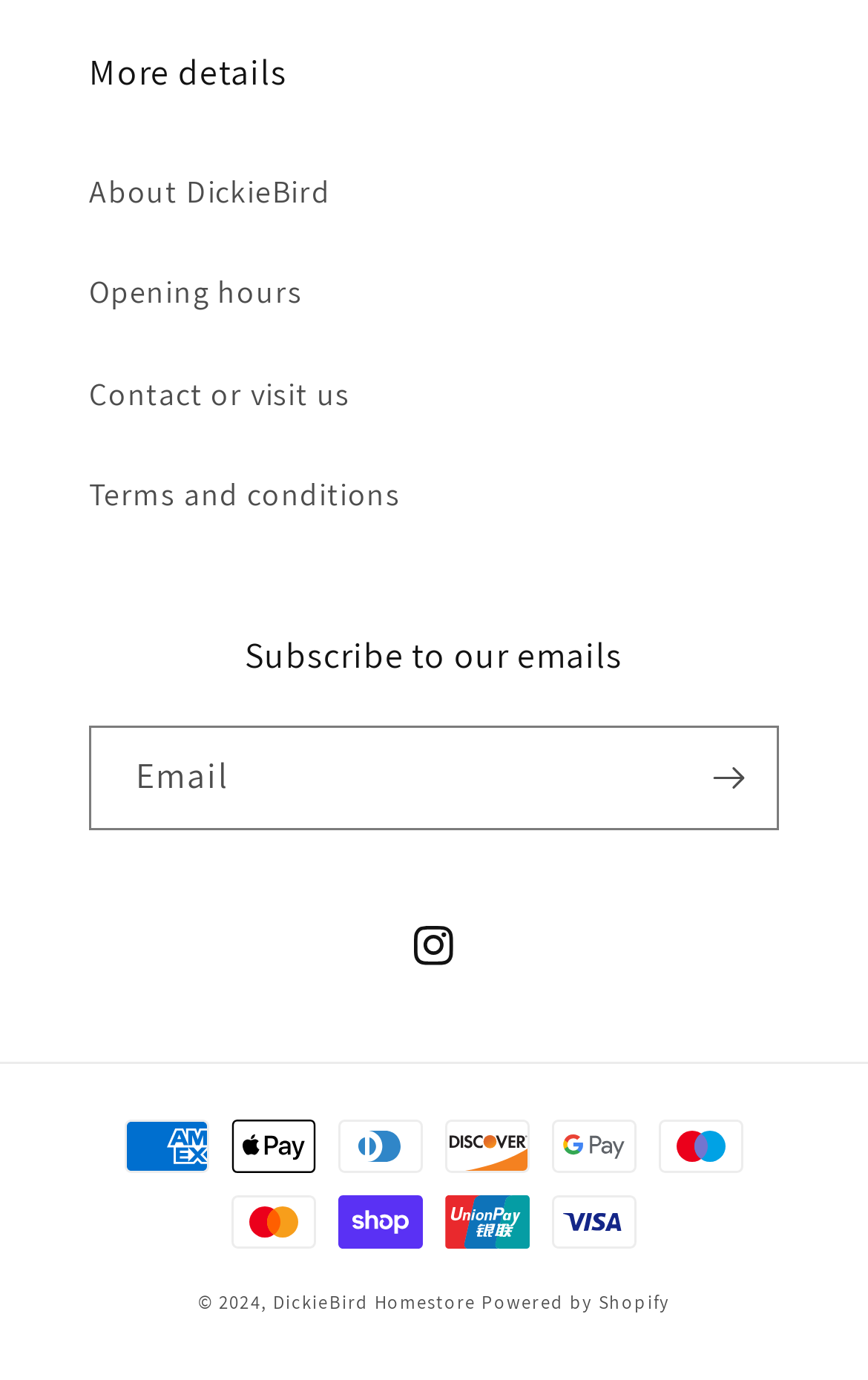Give a concise answer of one word or phrase to the question: 
What can I subscribe to?

Emails